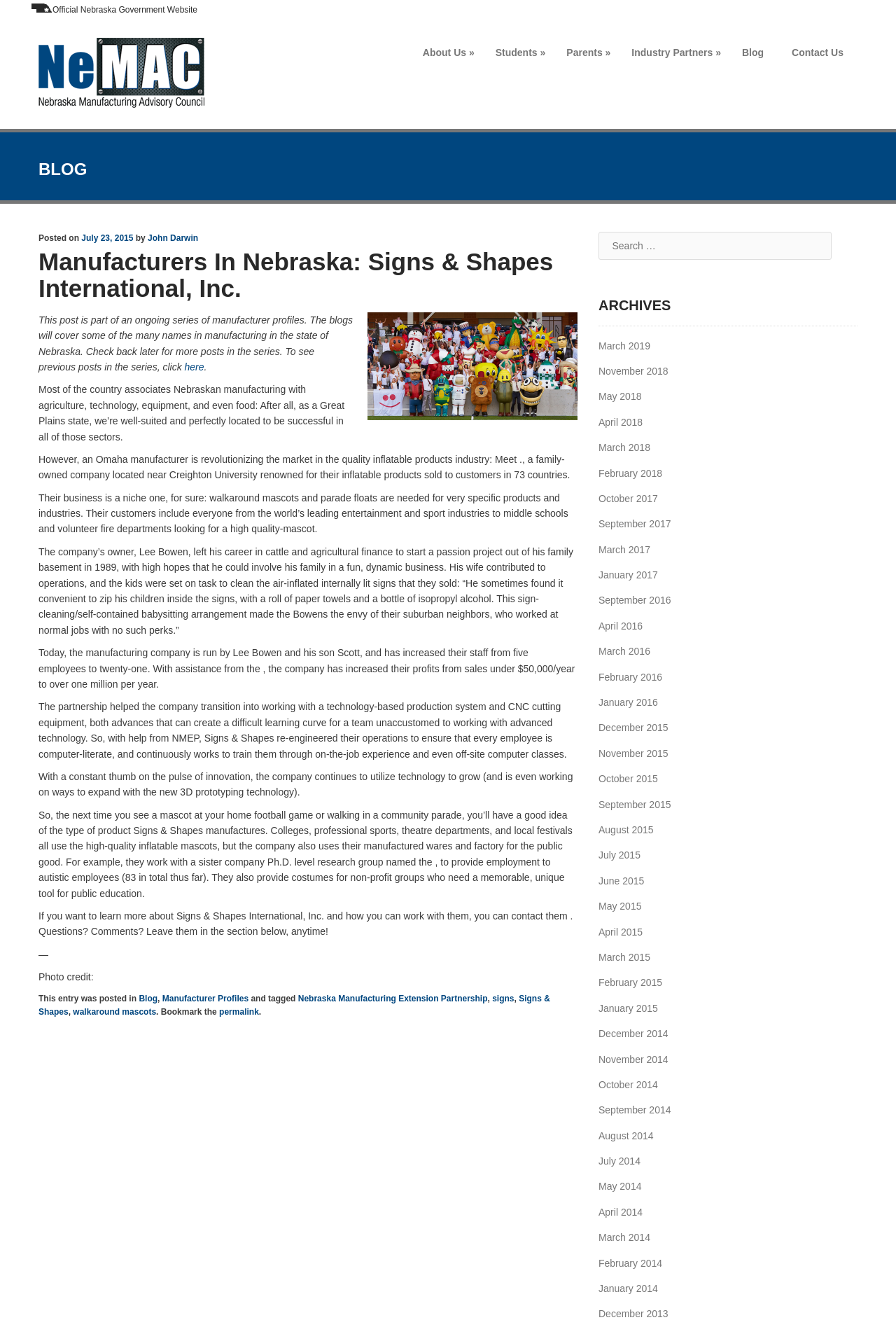How many employees did Signs & Shapes International, Inc. have initially?
Based on the screenshot, respond with a single word or phrase.

five